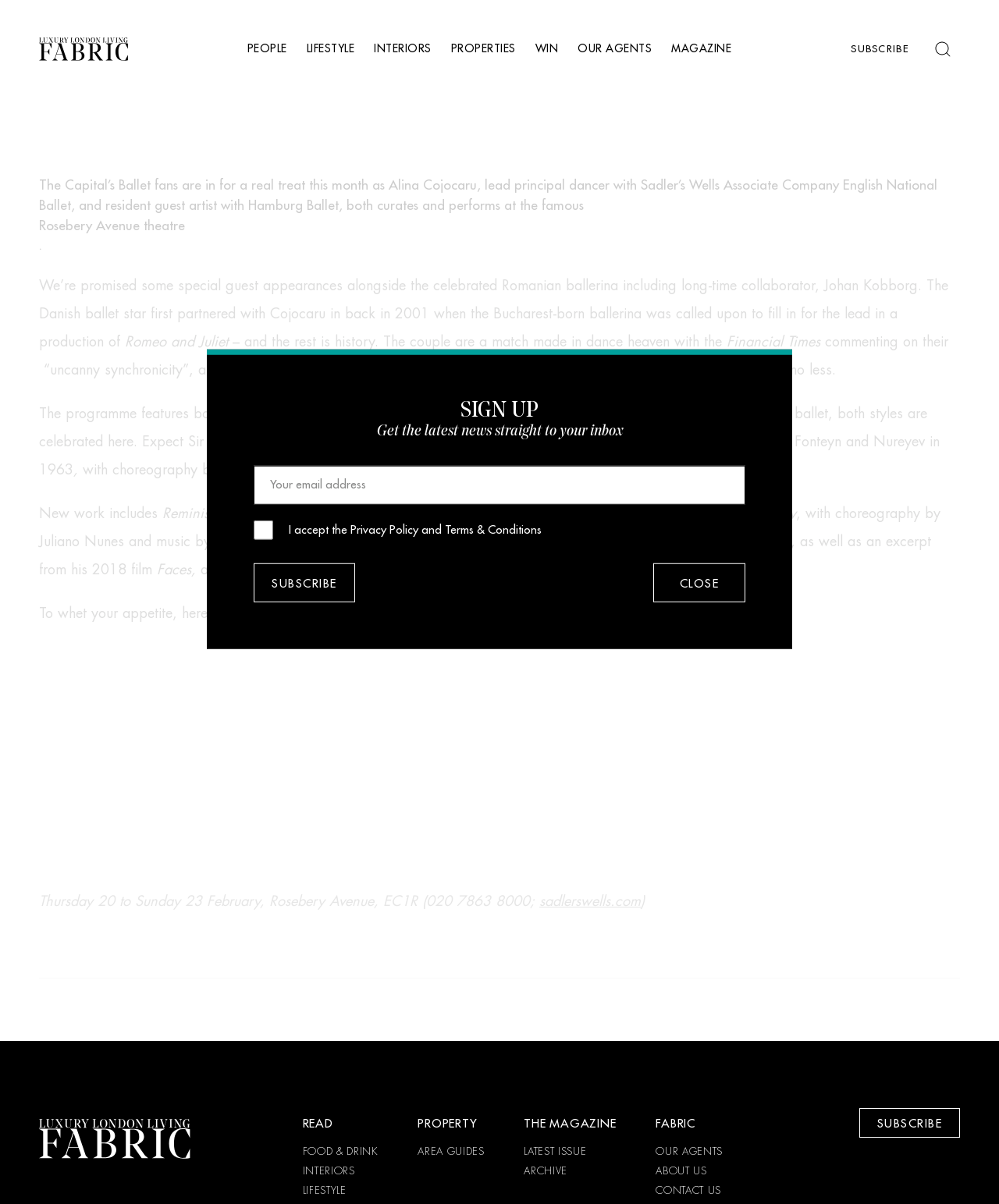What is the name of the ballerina featured in this article?
Utilize the information in the image to give a detailed answer to the question.

The article mentions Alina Cojocaru, a lead principal dancer with Sadler's Wells Associate Company English National Ballet, and resident guest artist with Hamburg Ballet, who is curating and performing at the Rosebery Avenue theatre.